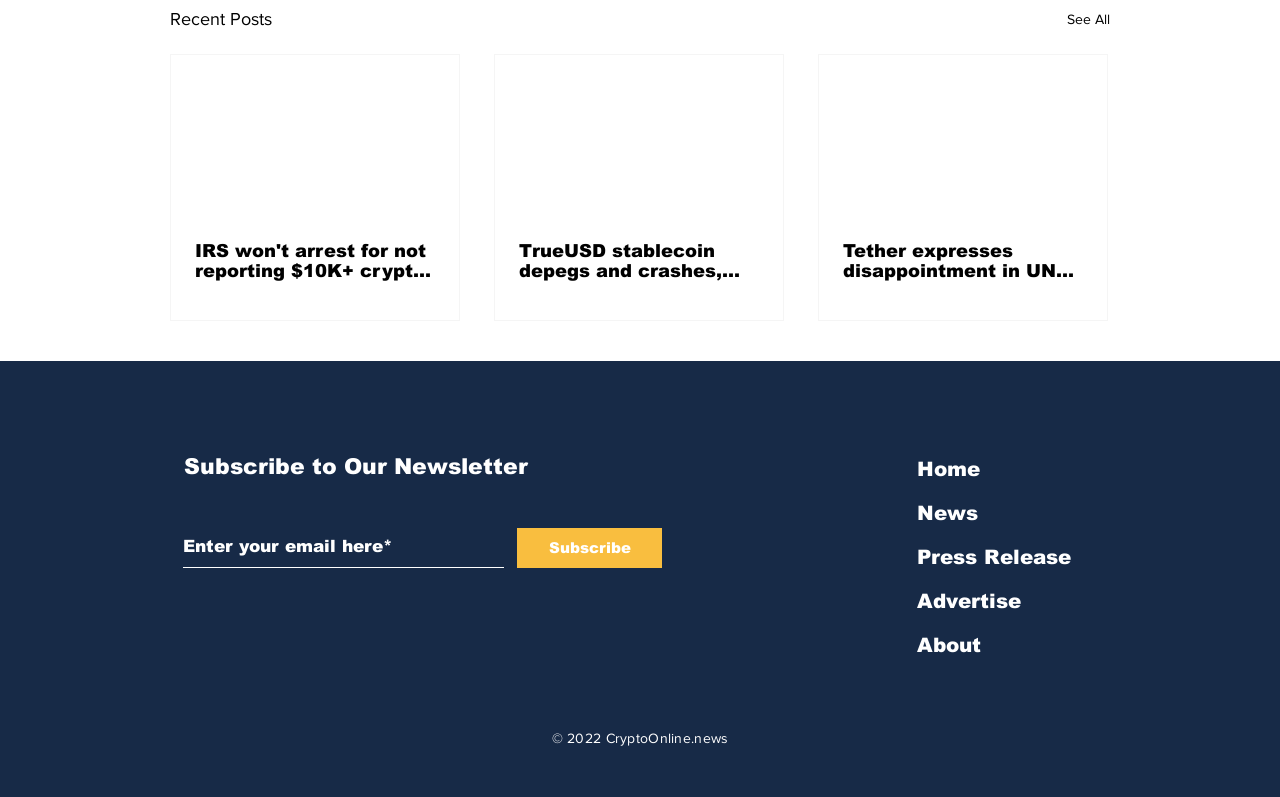Locate the bounding box coordinates of the segment that needs to be clicked to meet this instruction: "Subscribe to the newsletter by entering email".

[0.143, 0.662, 0.394, 0.712]